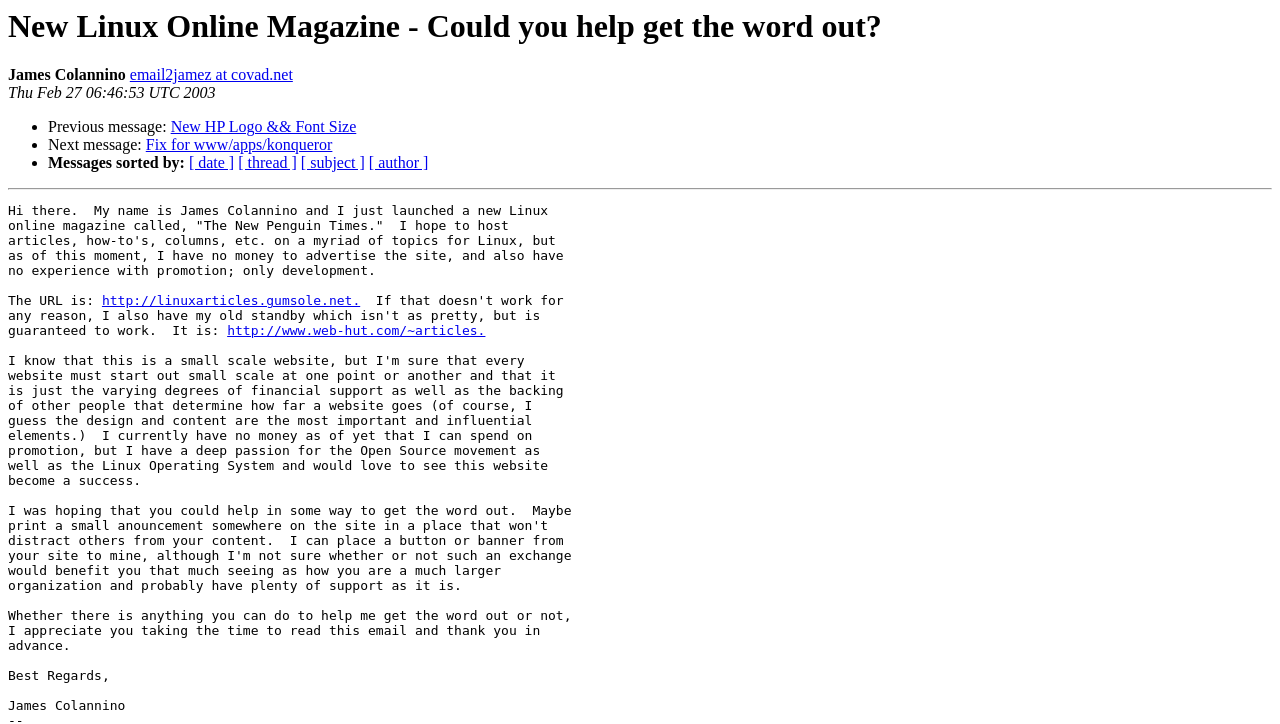Reply to the question with a single word or phrase:
What is the date of the message?

Thu Feb 27 06:46:53 UTC 2003